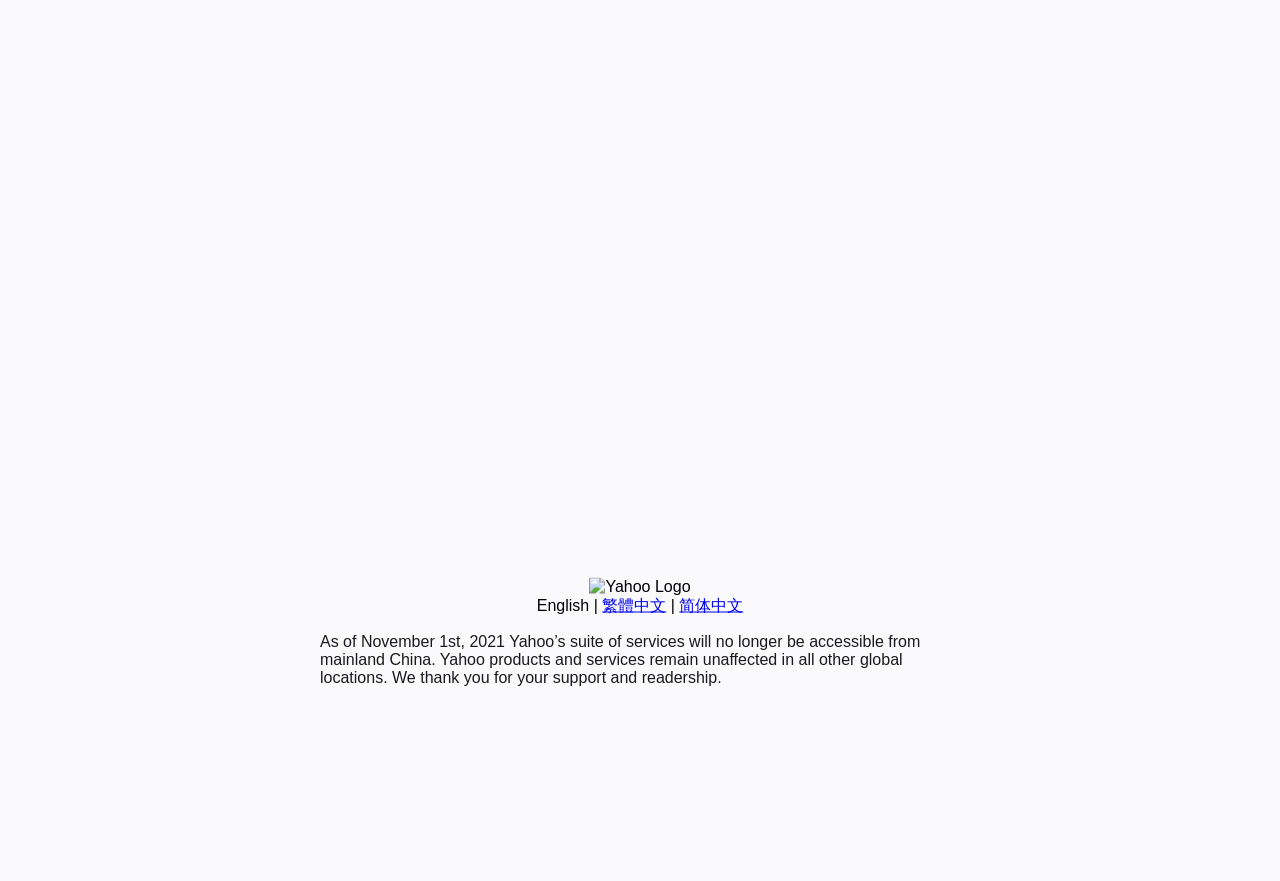Show the bounding box coordinates for the HTML element as described: "English".

[0.419, 0.677, 0.46, 0.696]